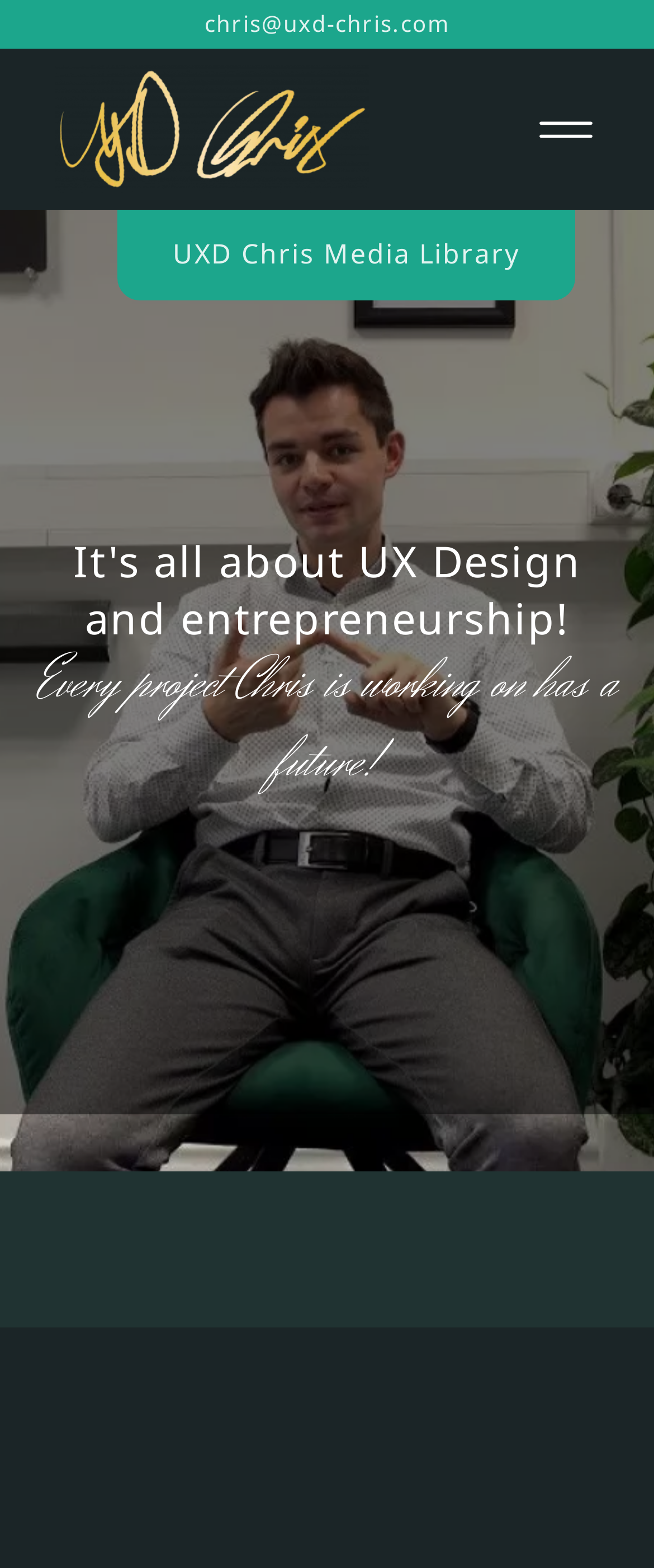Please identify the bounding box coordinates of the element I need to click to follow this instruction: "View BIO".

[0.787, 0.257, 0.867, 0.28]